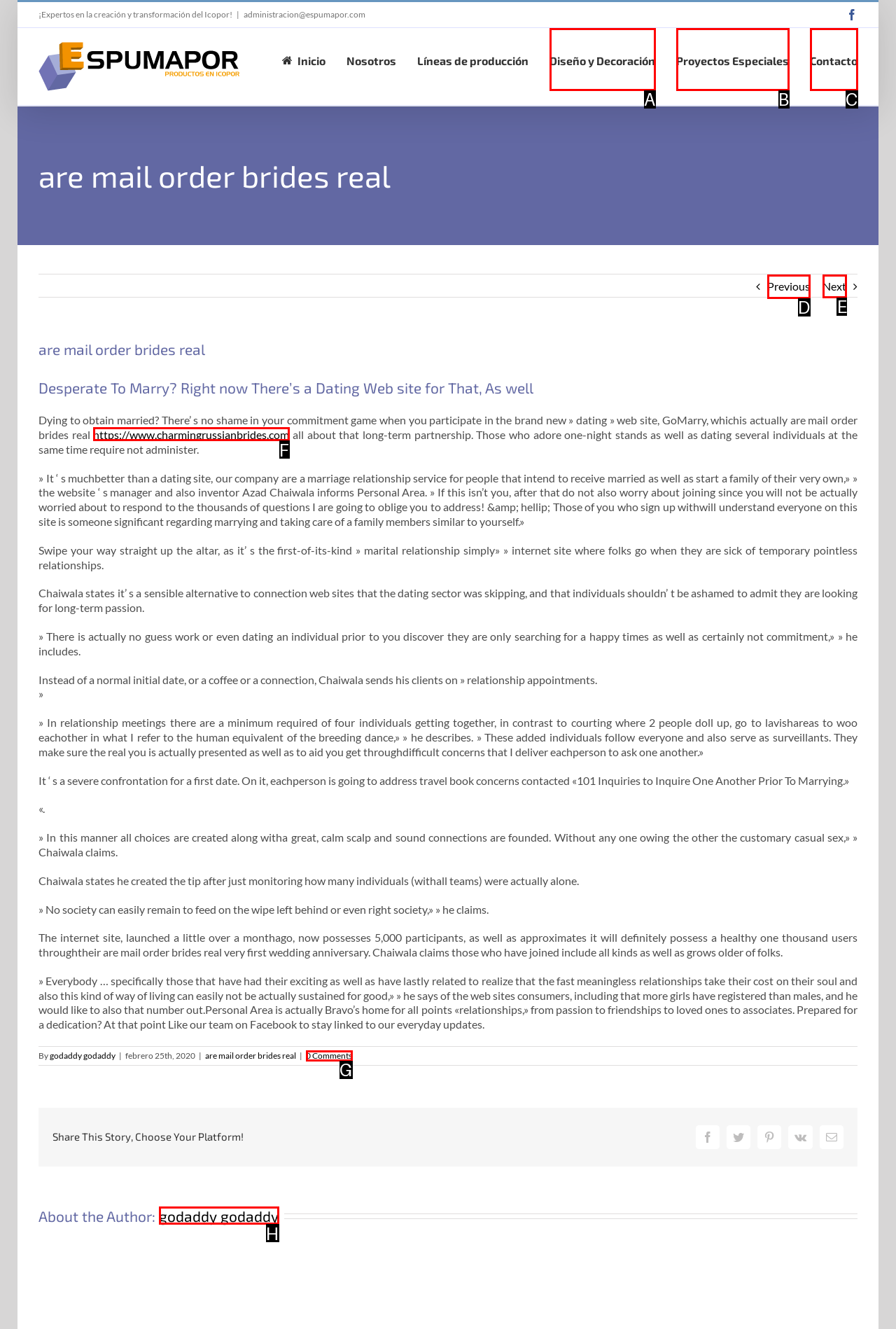Point out which UI element to click to complete this task: Click the 'Next' button
Answer with the letter corresponding to the right option from the available choices.

E